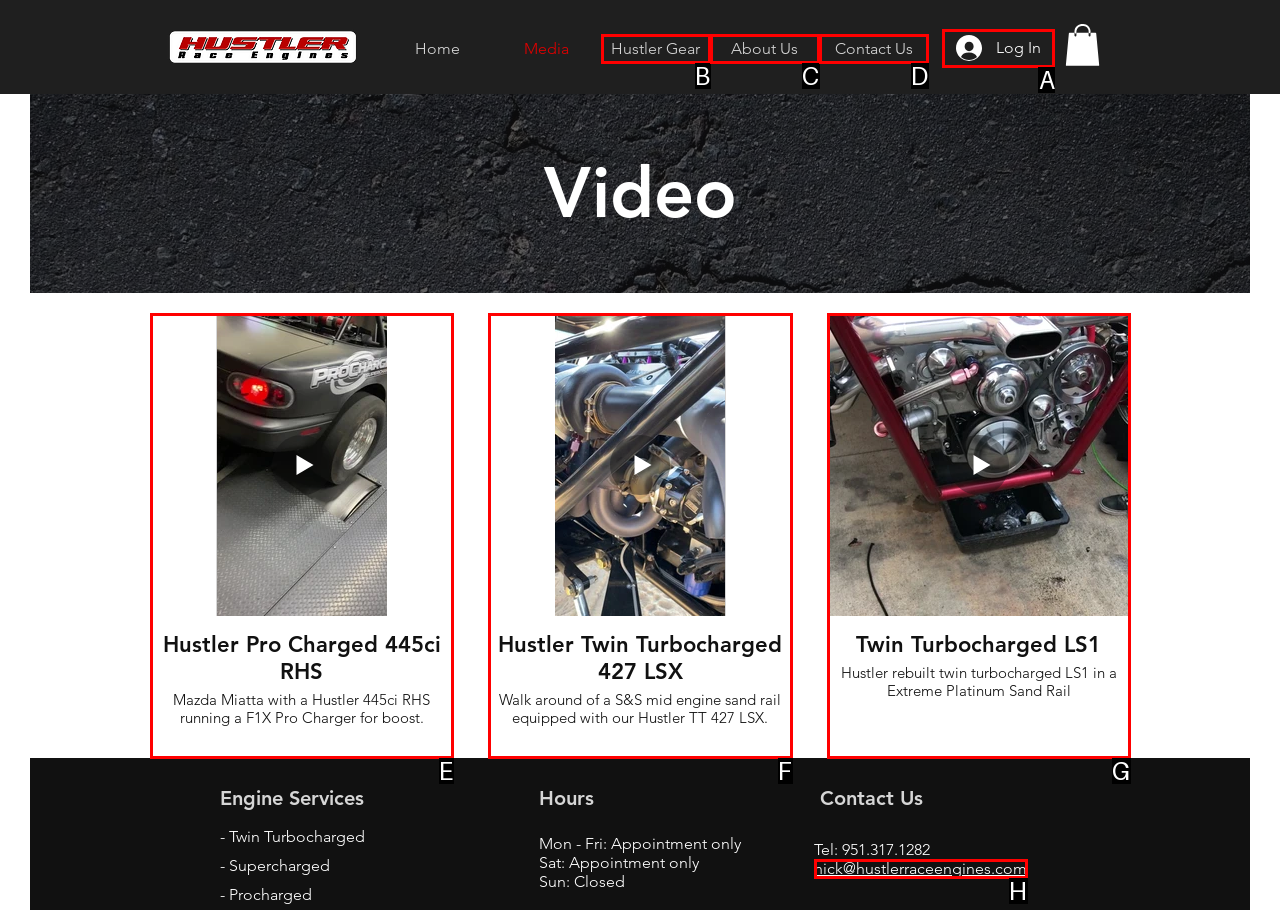Choose the letter of the UI element necessary for this task: Send an email to the supplier
Answer with the correct letter.

None